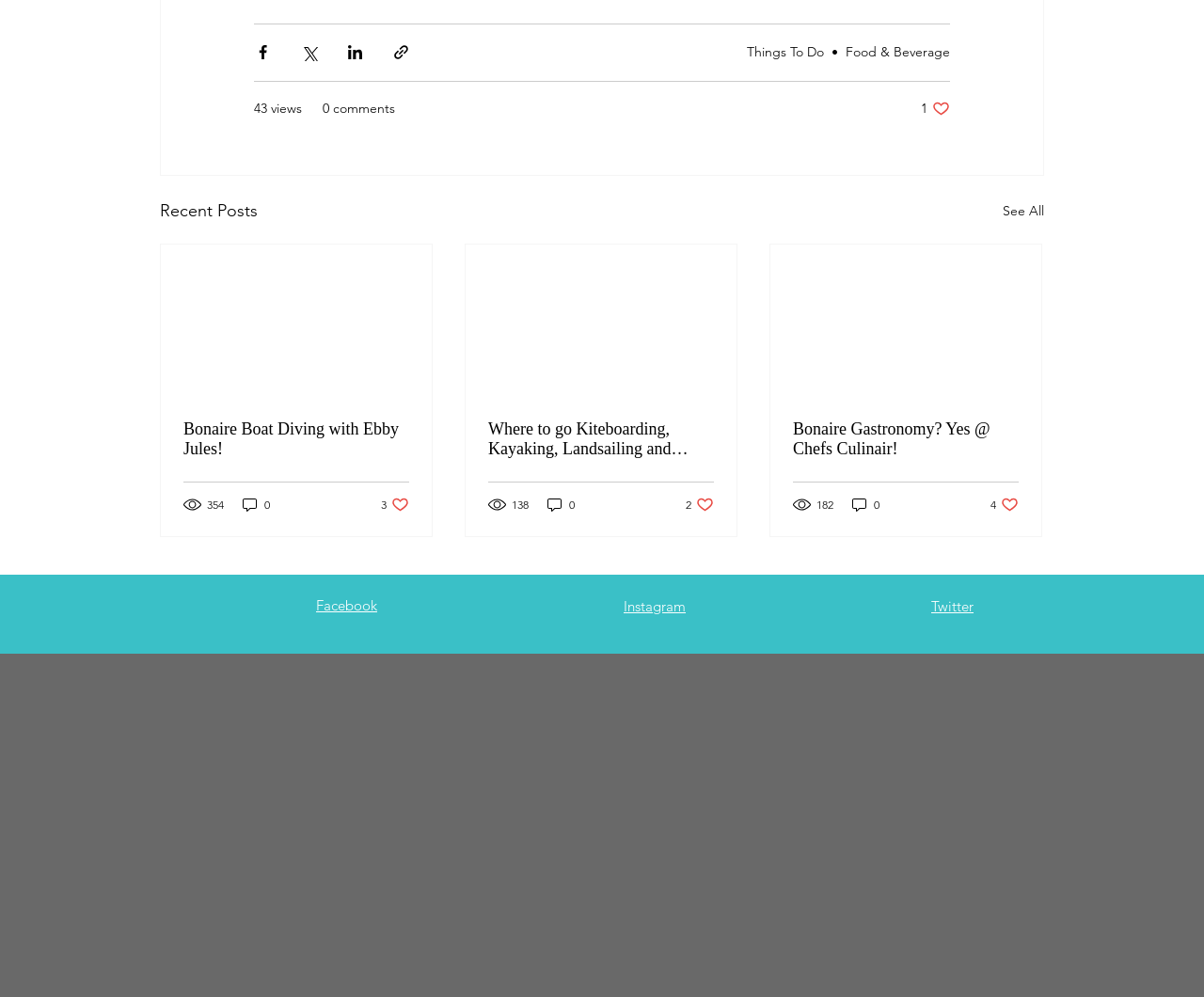Locate the bounding box coordinates of the clickable part needed for the task: "Share via Facebook".

[0.211, 0.044, 0.226, 0.061]